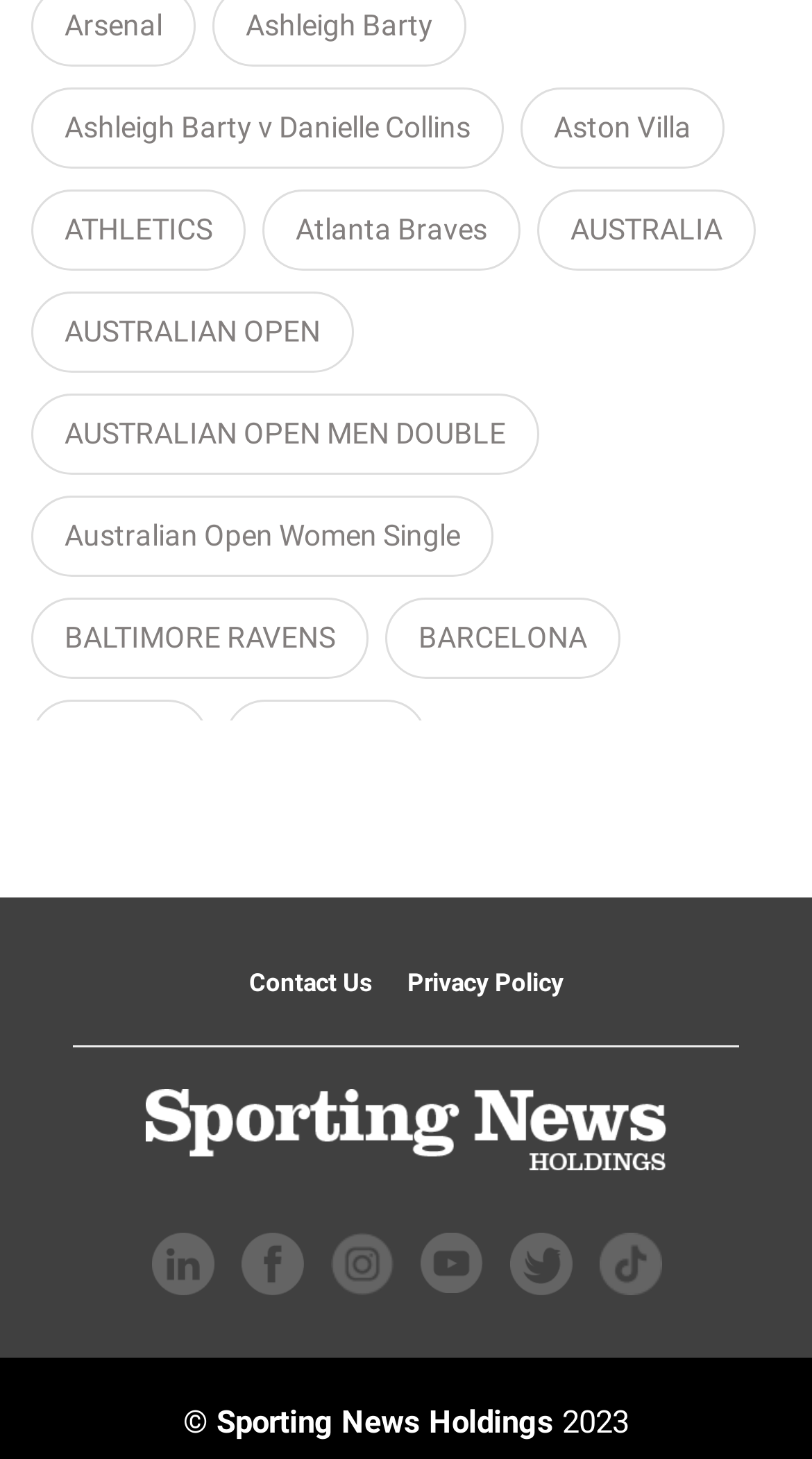Identify the bounding box for the UI element described as: "BALTIMORE RAVENS". Ensure the coordinates are four float numbers between 0 and 1, formatted as [left, top, right, bottom].

[0.038, 0.41, 0.454, 0.466]